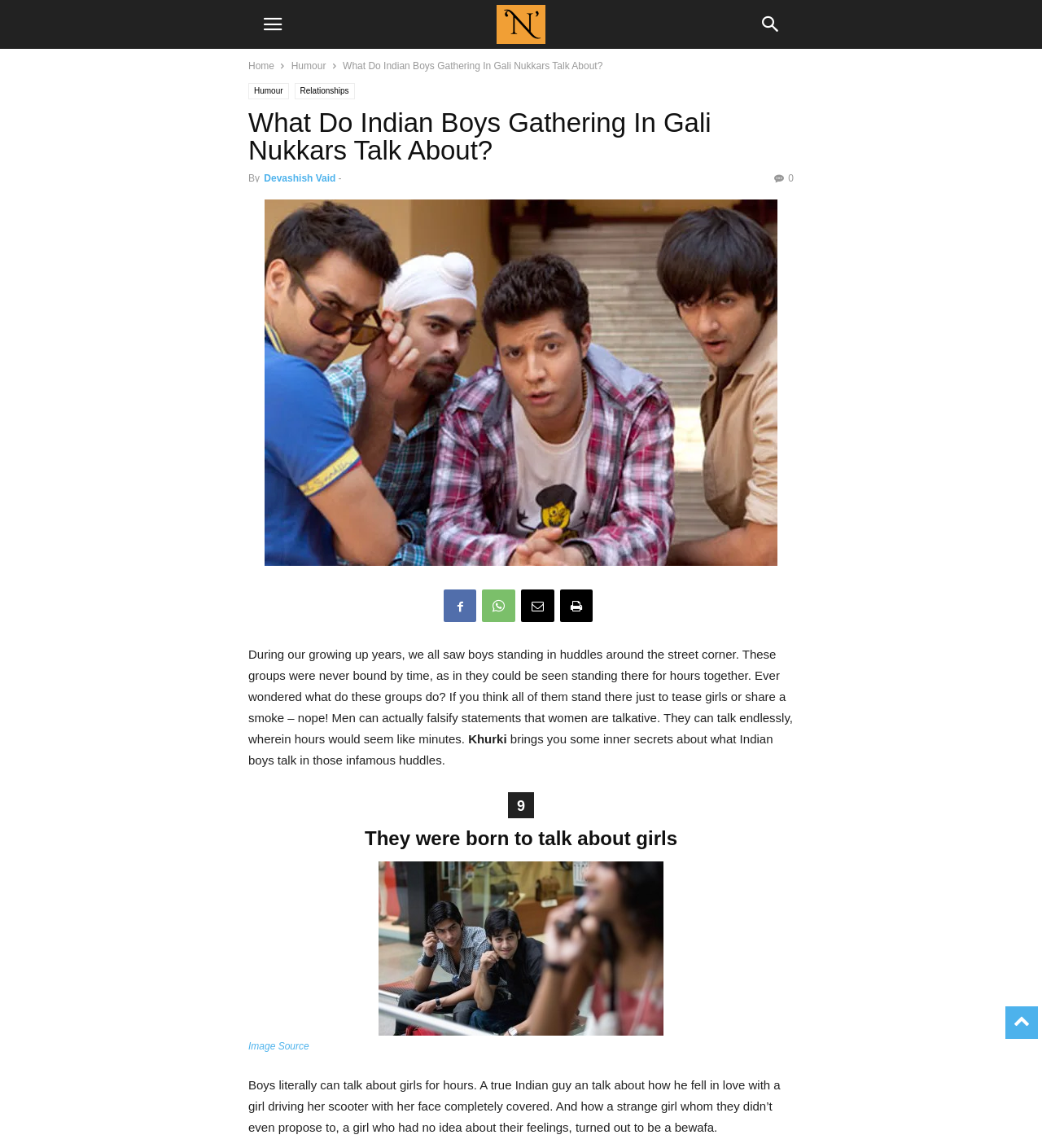What is the purpose of this webpage?
Based on the image, answer the question with as much detail as possible.

Based on the webpage content, it is clear that the purpose of this webpage is to reveal secrets about what Indian boys talk about when they gather in groups. The webpage mentions that it will share 'inner secrets' about these conversations, indicating that its purpose is to provide insight into this topic.